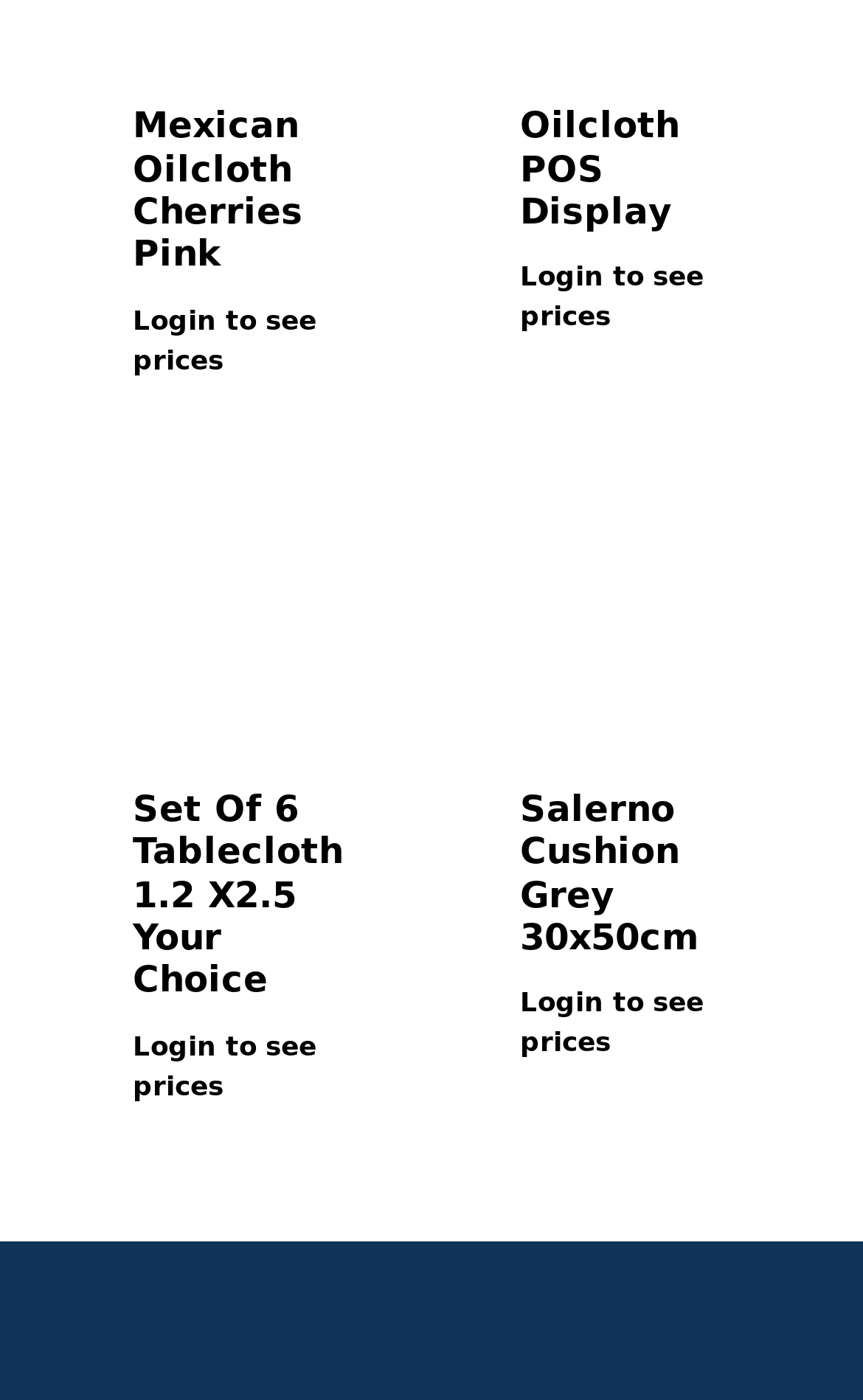Select the bounding box coordinates of the element I need to click to carry out the following instruction: "View Set of 6 Tablecloth 1.2 x2.5 Your choice".

[0.154, 0.395, 0.397, 0.425]